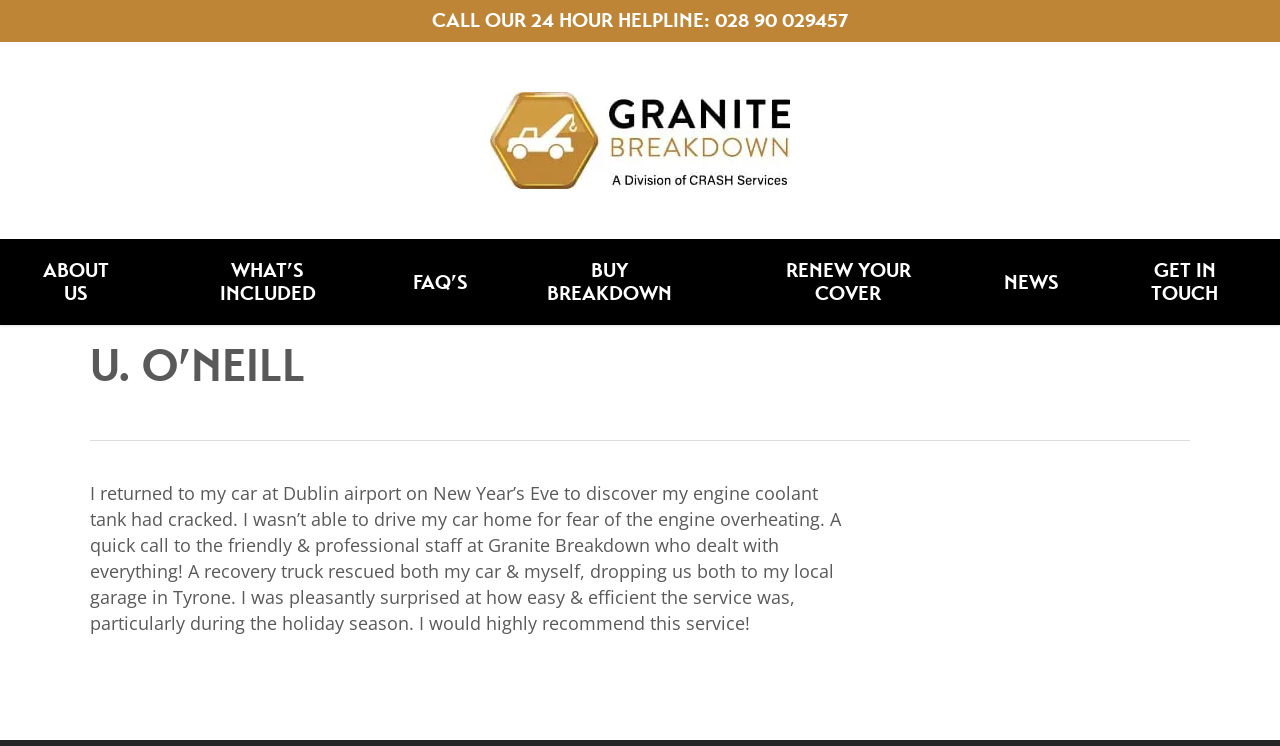Bounding box coordinates should be in the format (top-left x, top-left y, bottom-right x, bottom-right y) and all values should be floating point numbers between 0 and 1. Determine the bounding box coordinate for the UI element described as: Life Style

None